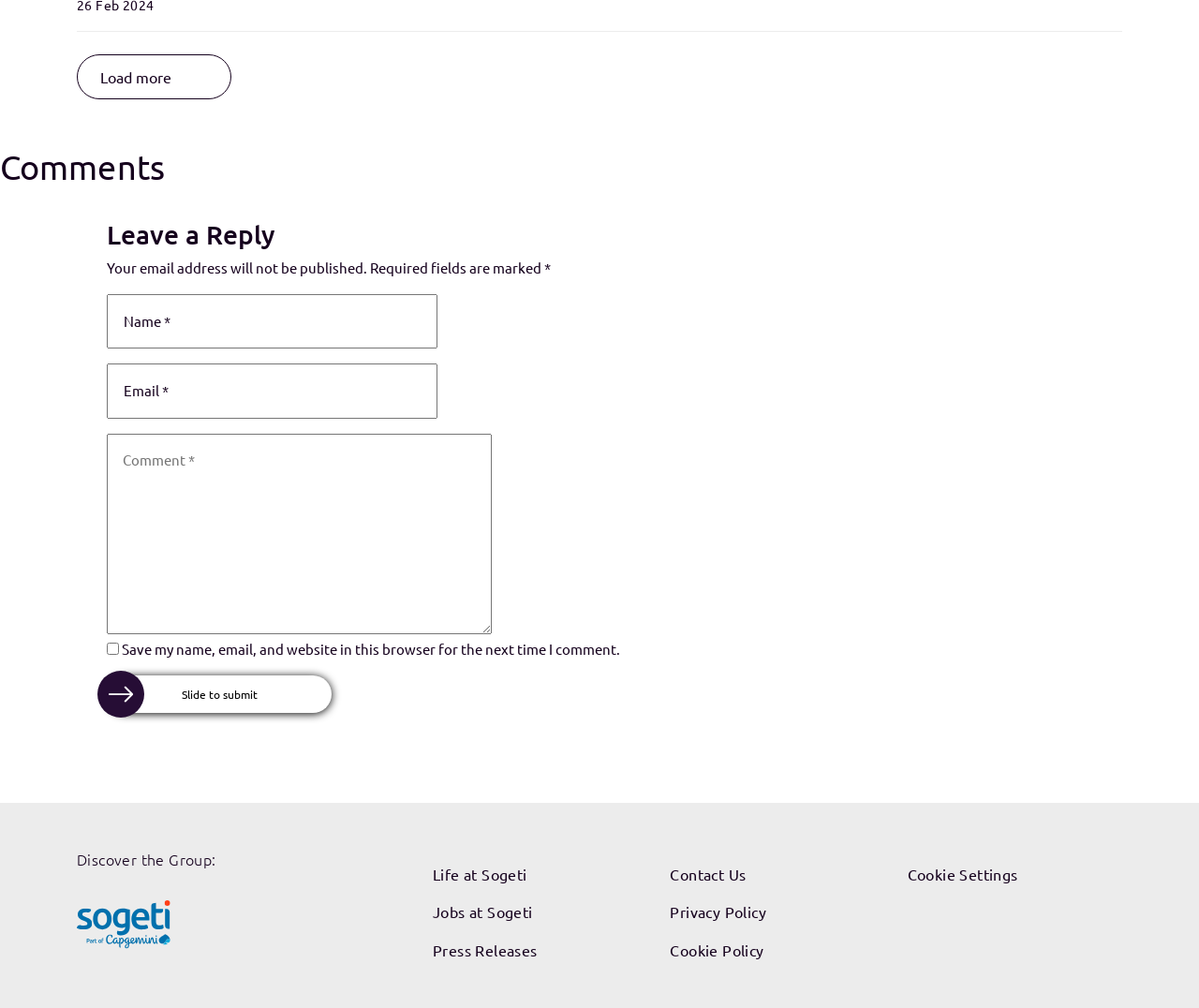What is the 'Required fields are marked' text for?
Use the image to give a comprehensive and detailed response to the question.

The 'Required fields are marked' text is located next to the asterisk symbol, which is used to indicate required fields in the comment form. This text serves as a notification to users that certain fields are mandatory to fill out.